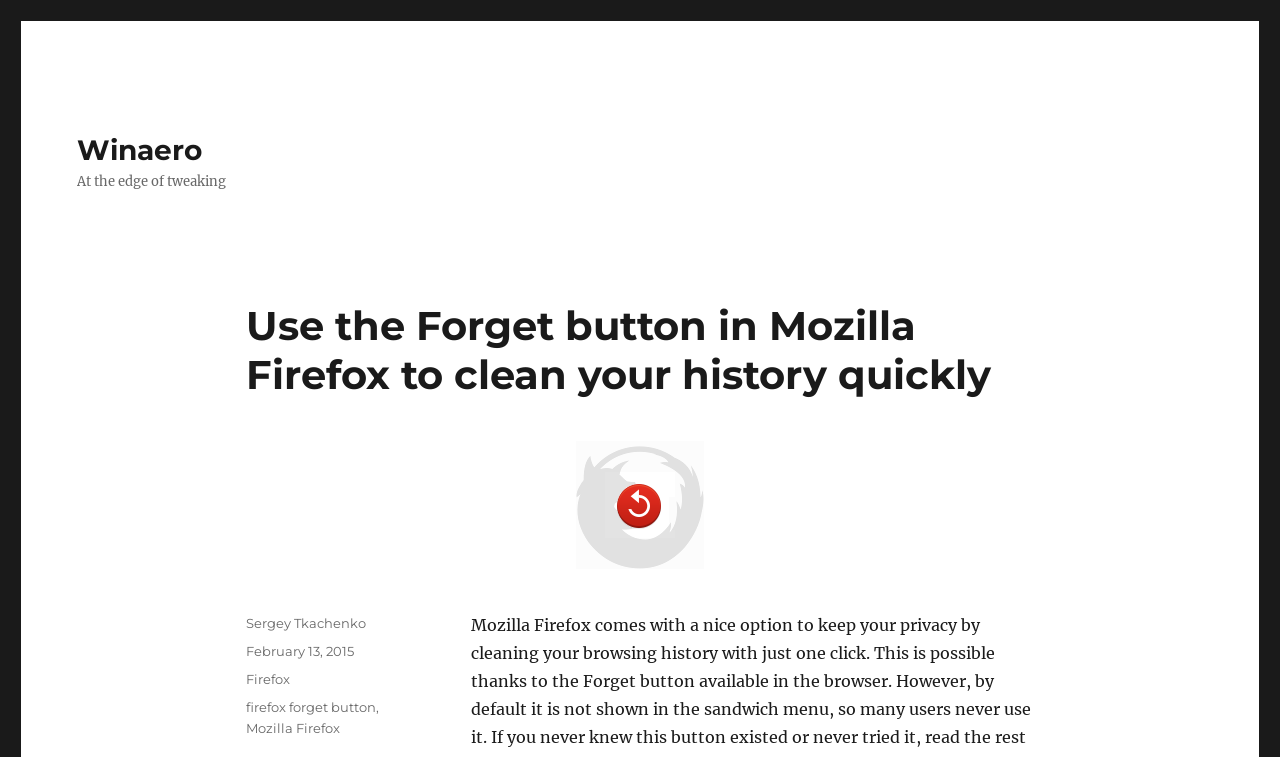Determine the main headline from the webpage and extract its text.

Use the Forget button in Mozilla Firefox to clean your history quickly